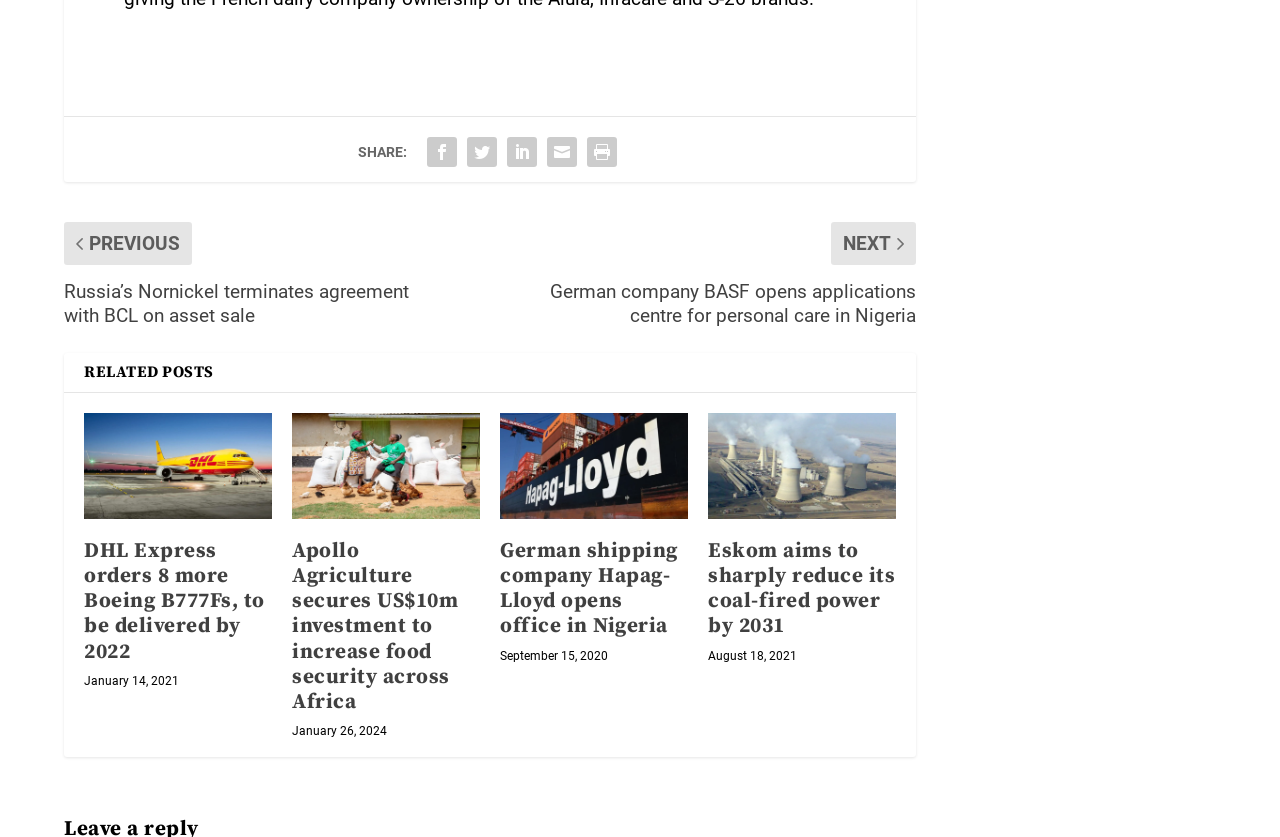Please determine the bounding box coordinates of the area that needs to be clicked to complete this task: 'Read the article about DHL Express orders'. The coordinates must be four float numbers between 0 and 1, formatted as [left, top, right, bottom].

[0.066, 0.457, 0.212, 0.584]